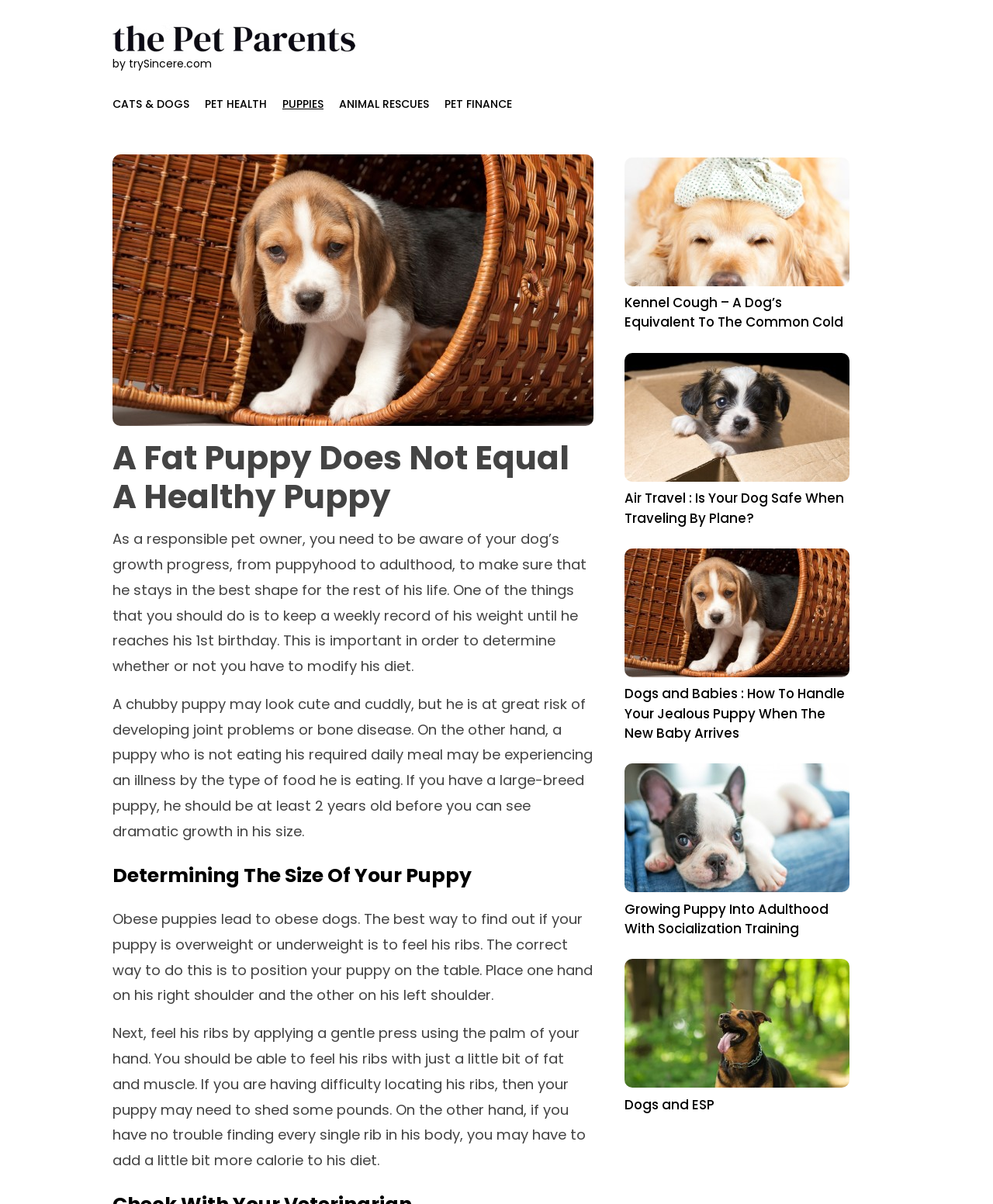What is the purpose of keeping a weekly record of a puppy's weight?
Refer to the screenshot and respond with a concise word or phrase.

To ensure healthy growth